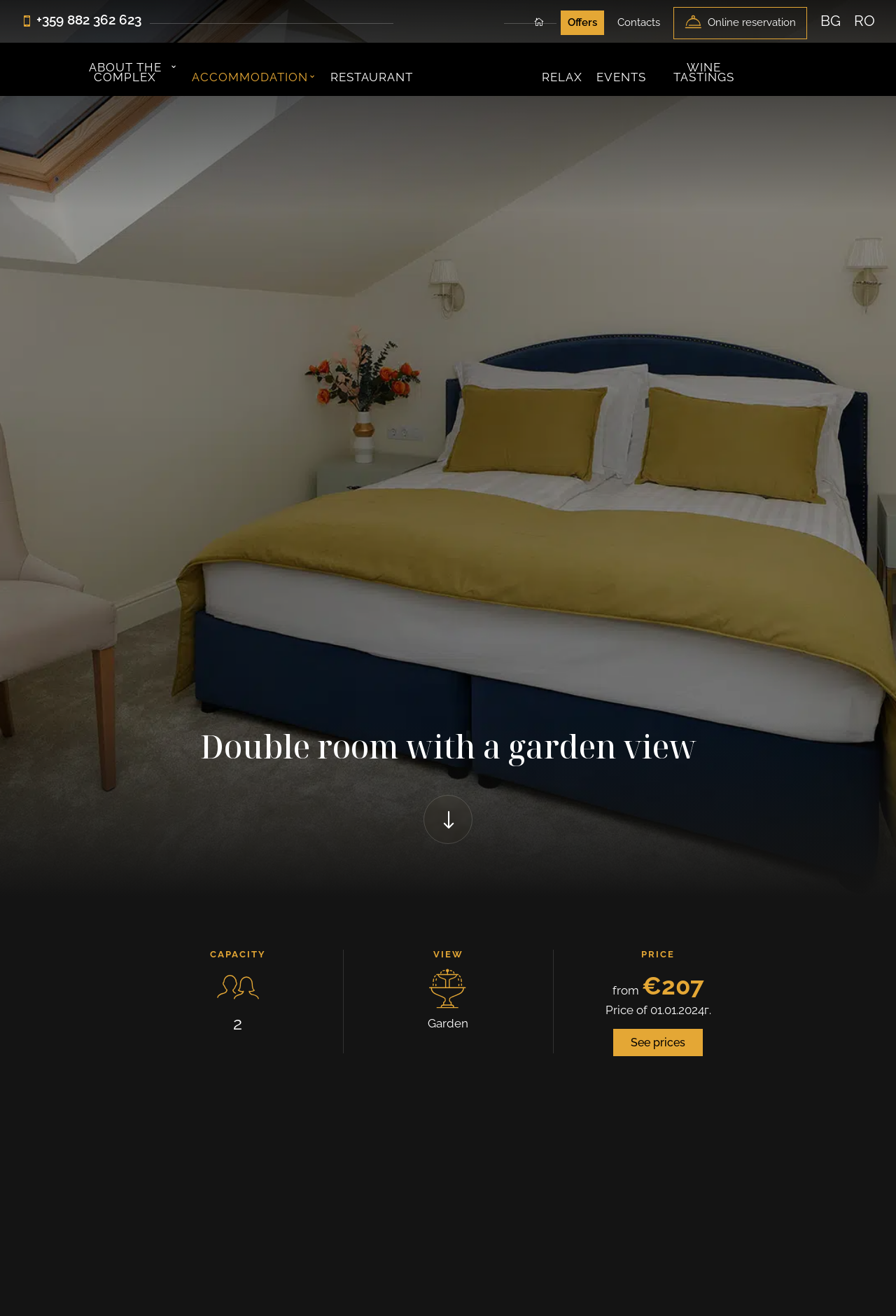Identify the main title of the webpage and generate its text content.

Double room with a garden view